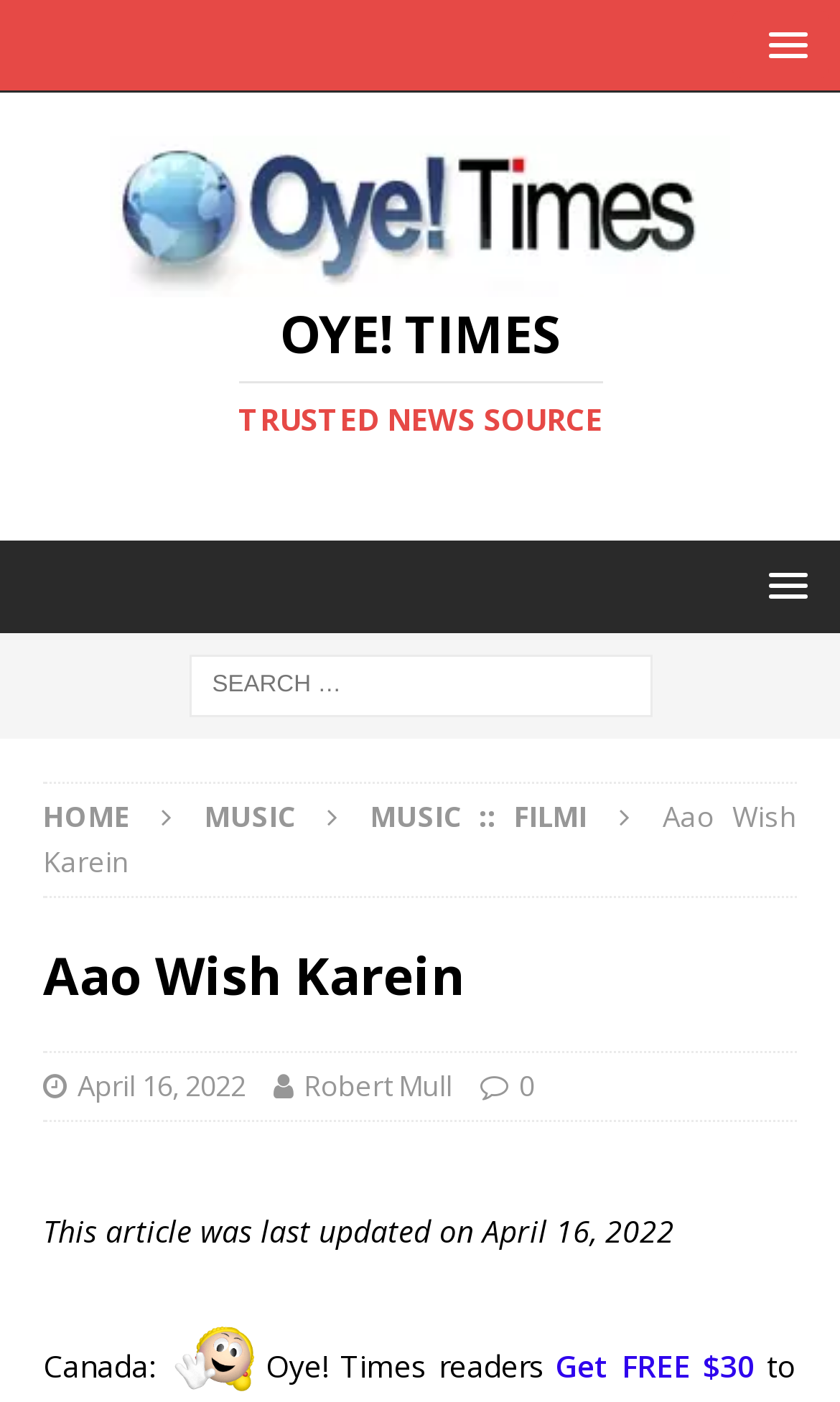Pinpoint the bounding box coordinates of the element you need to click to execute the following instruction: "Read article about Aao Wish Karein". The bounding box should be represented by four float numbers between 0 and 1, in the format [left, top, right, bottom].

[0.051, 0.671, 0.949, 0.8]